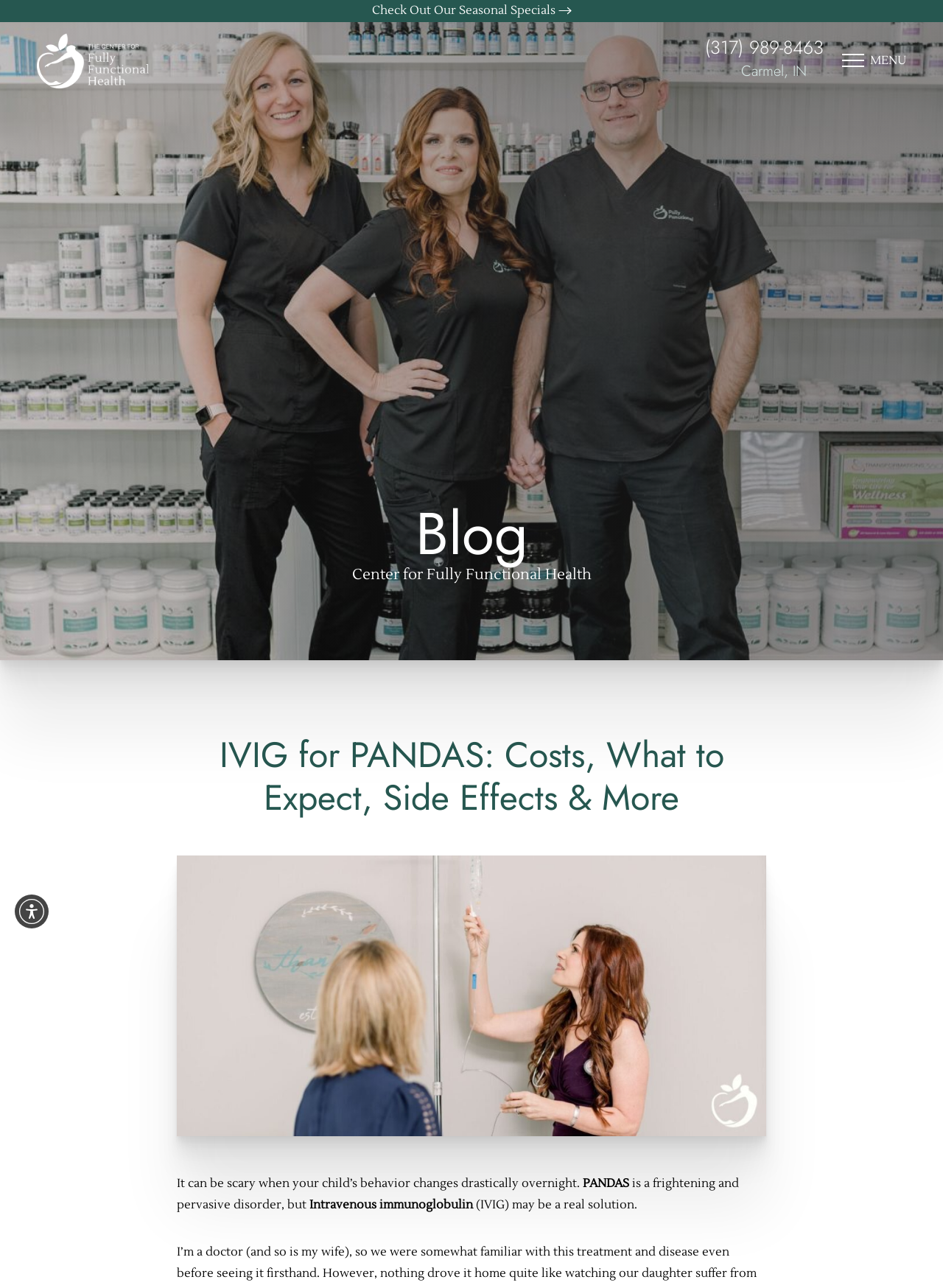Please give a short response to the question using one word or a phrase:
What is the treatment being discussed in the article?

IVIG